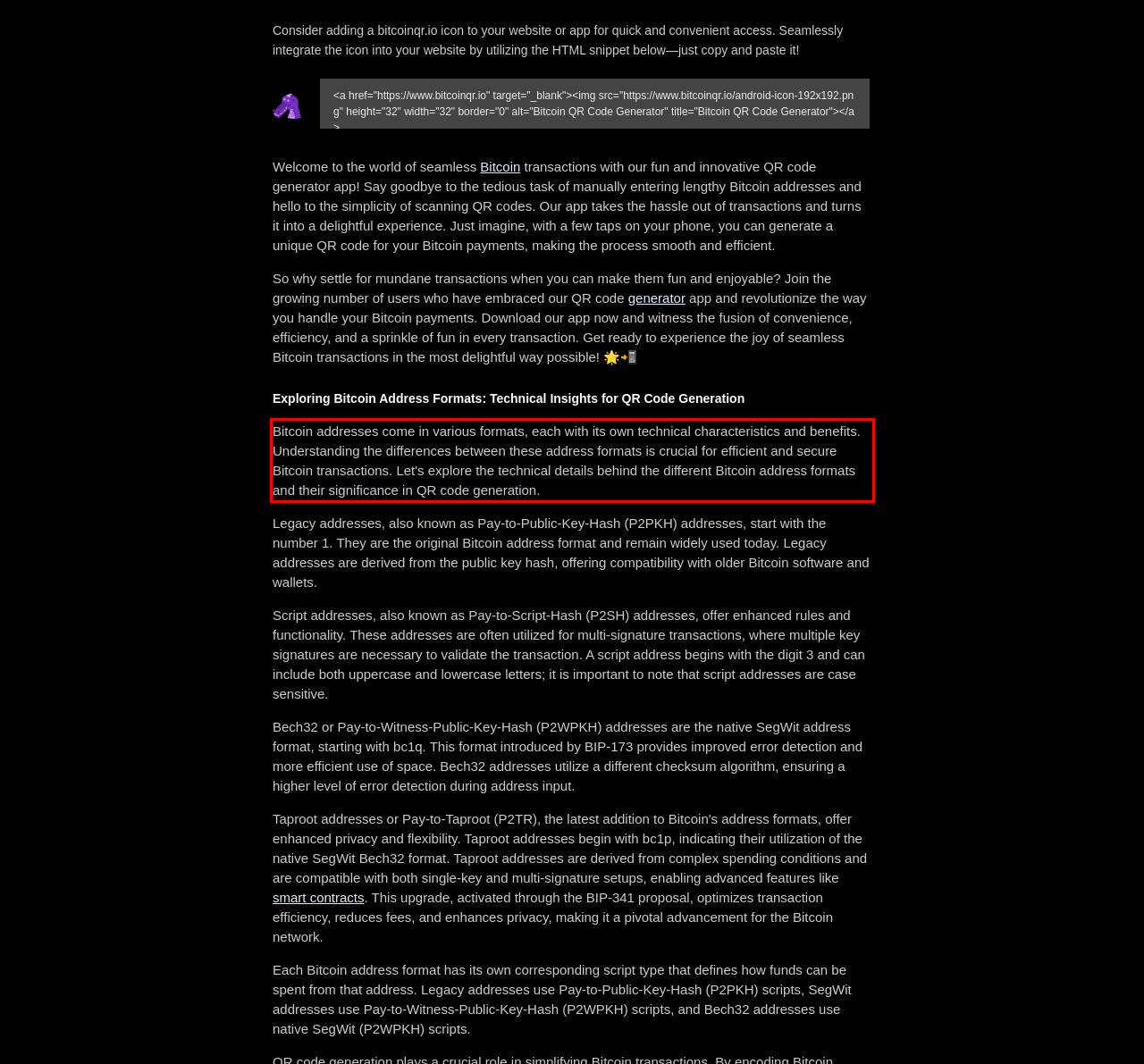You have a screenshot of a webpage where a UI element is enclosed in a red rectangle. Perform OCR to capture the text inside this red rectangle.

Bitcoin addresses come in various formats, each with its own technical characteristics and benefits. Understanding the differences between these address formats is crucial for efficient and secure Bitcoin transactions. Let's explore the technical details behind the different Bitcoin address formats and their significance in QR code generation.